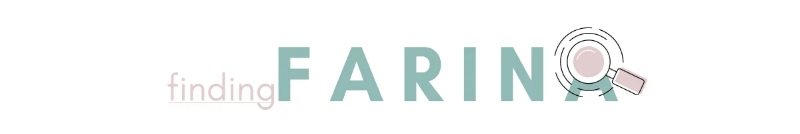What is the purpose of the magnifying glass icon?
Give a comprehensive and detailed explanation for the question.

The caption states that the magnifying glass icon 'adds a playful yet professional touch to the logo' and 'aligns with the broader theme of the website', which focuses on financial guidance and lifestyle enhancement, implying that the icon is meant to suggest exploration or discovery.